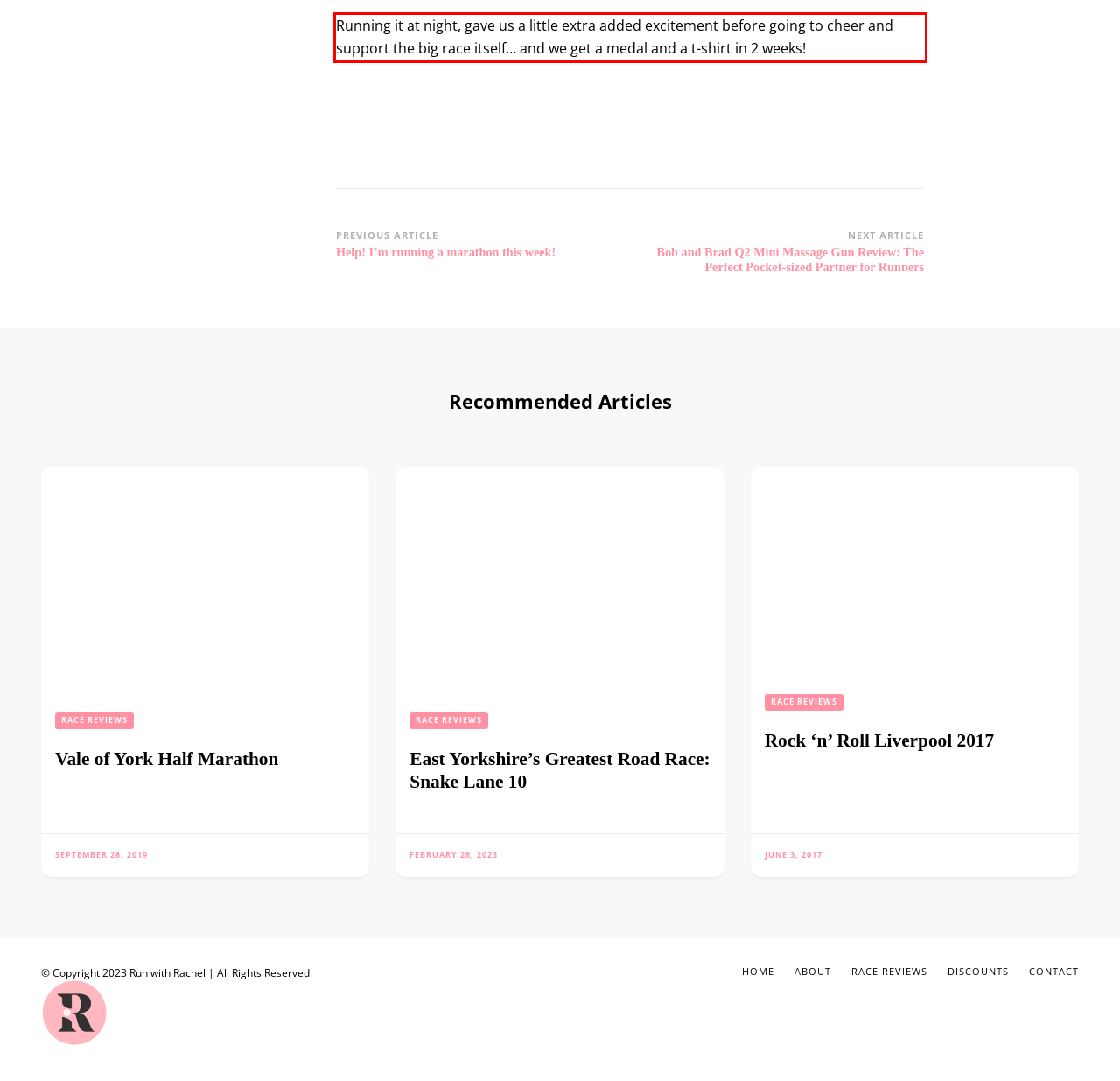Using the provided screenshot of a webpage, recognize the text inside the red rectangle bounding box by performing OCR.

Running it at night, gave us a little extra added excitement before going to cheer and support the big race itself… and we get a medal and a t-shirt in 2 weeks!